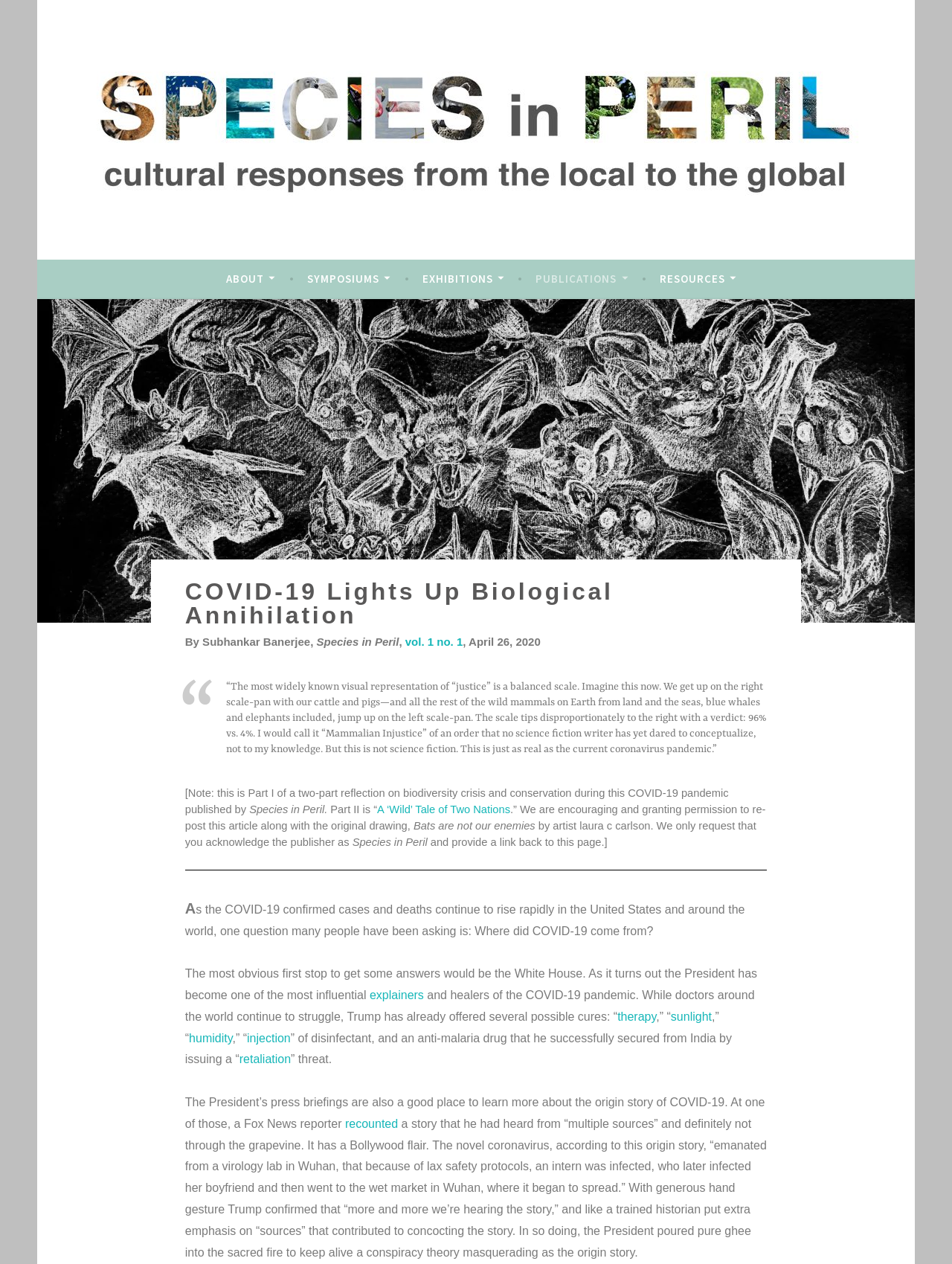Generate the title text from the webpage.

COVID-19 Lights Up Biological Annihilation